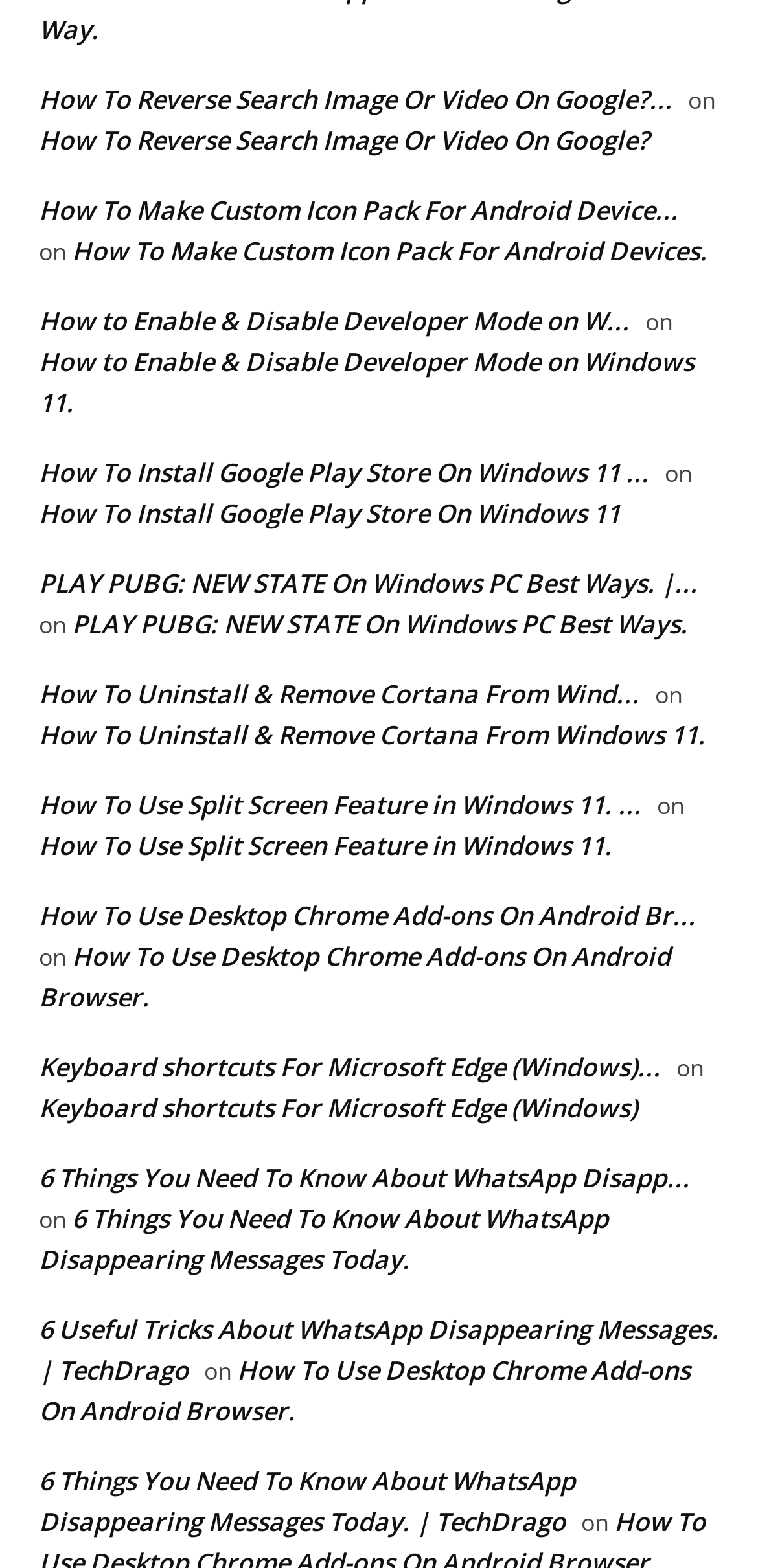How many links are there on the webpage?
Based on the screenshot, provide your answer in one word or phrase.

20